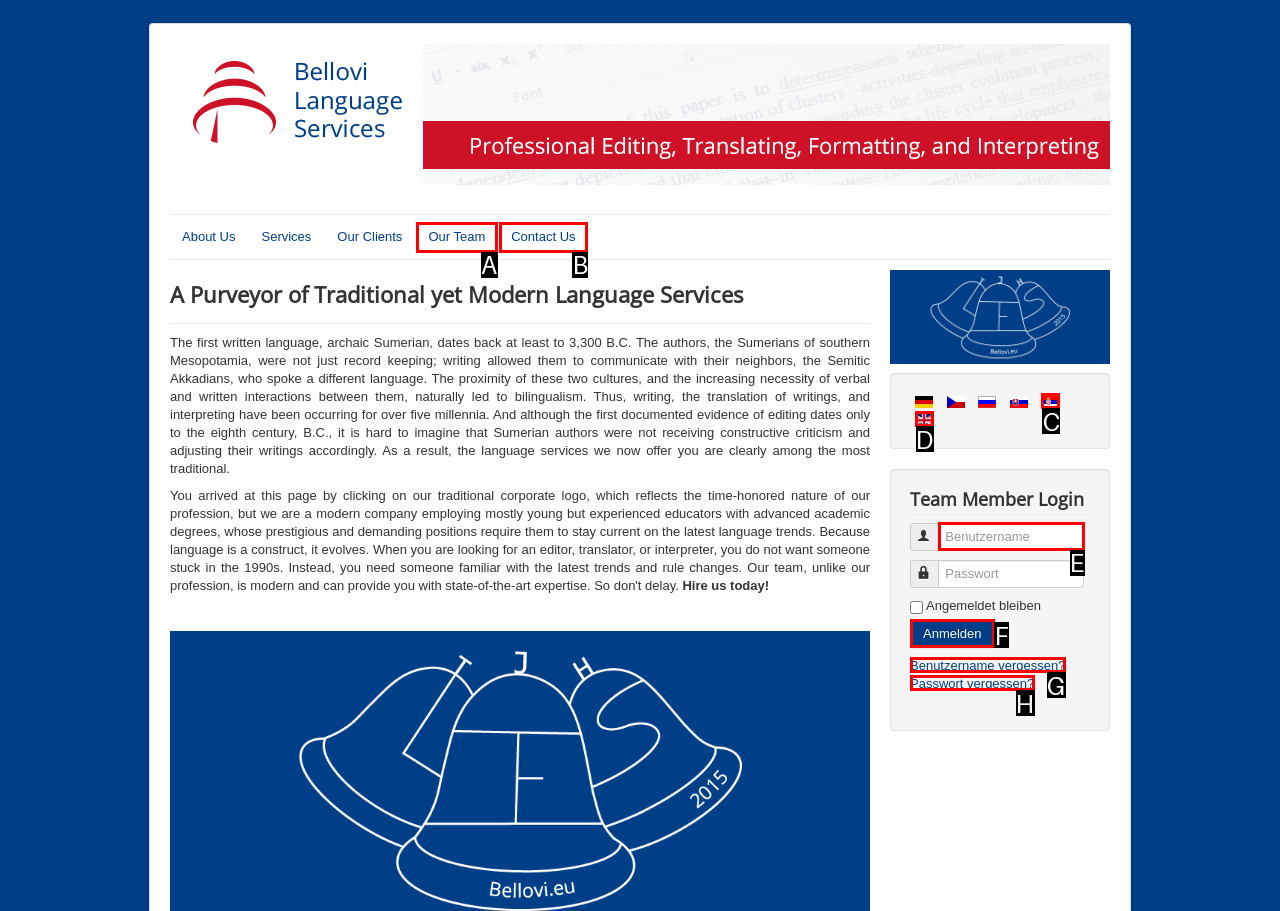Determine which option should be clicked to carry out this task: Select the ABOUT US menu item
State the letter of the correct choice from the provided options.

None